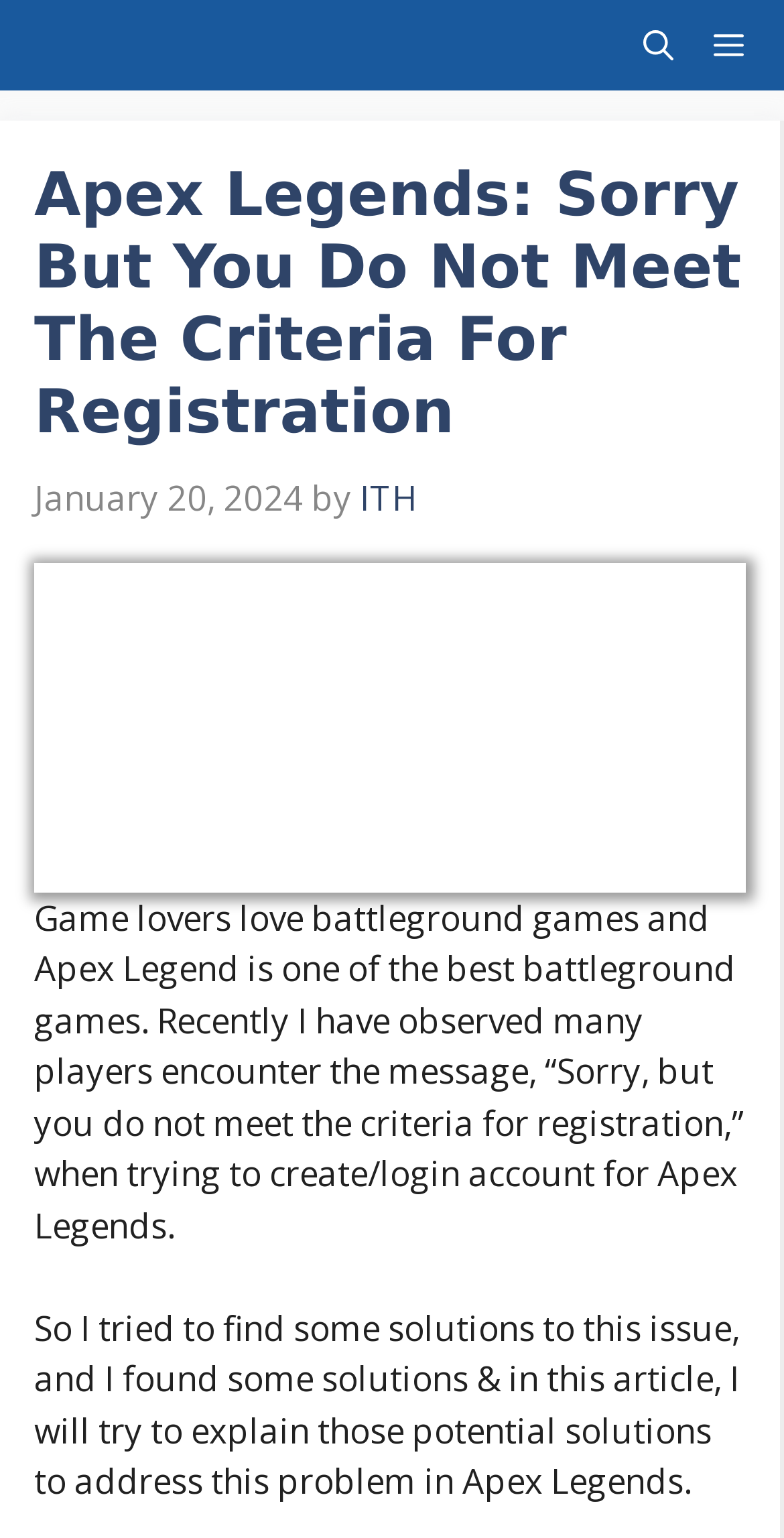Provide the bounding box coordinates of the HTML element described as: "title="Indian Tech Hunter"". The bounding box coordinates should be four float numbers between 0 and 1, i.e., [left, top, right, bottom].

[0.026, 0.0, 0.723, 0.059]